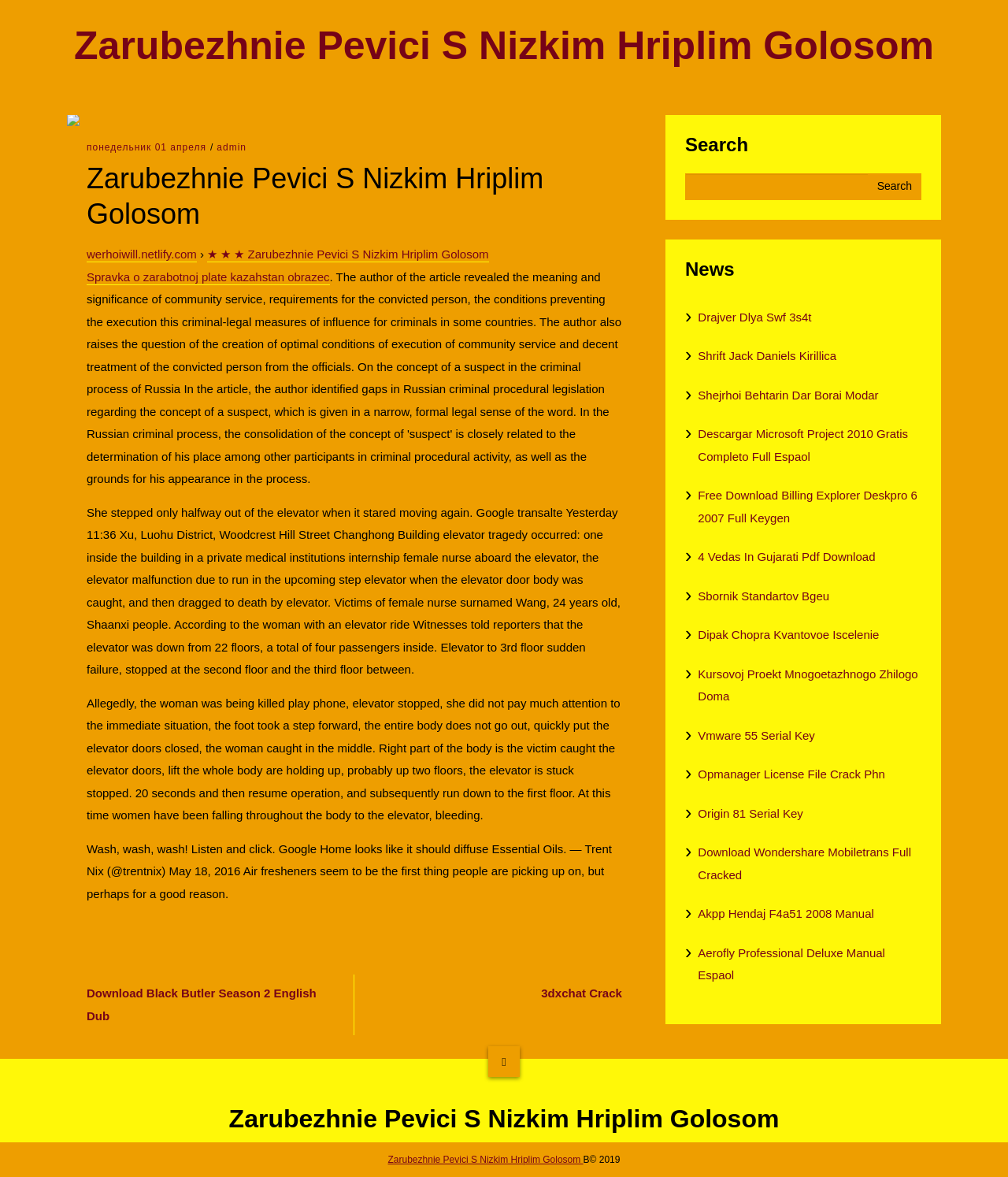Given the element description: "3dxchat Crack", predict the bounding box coordinates of this UI element. The coordinates must be four float numbers between 0 and 1, given as [left, top, right, bottom].

[0.352, 0.828, 0.637, 0.861]